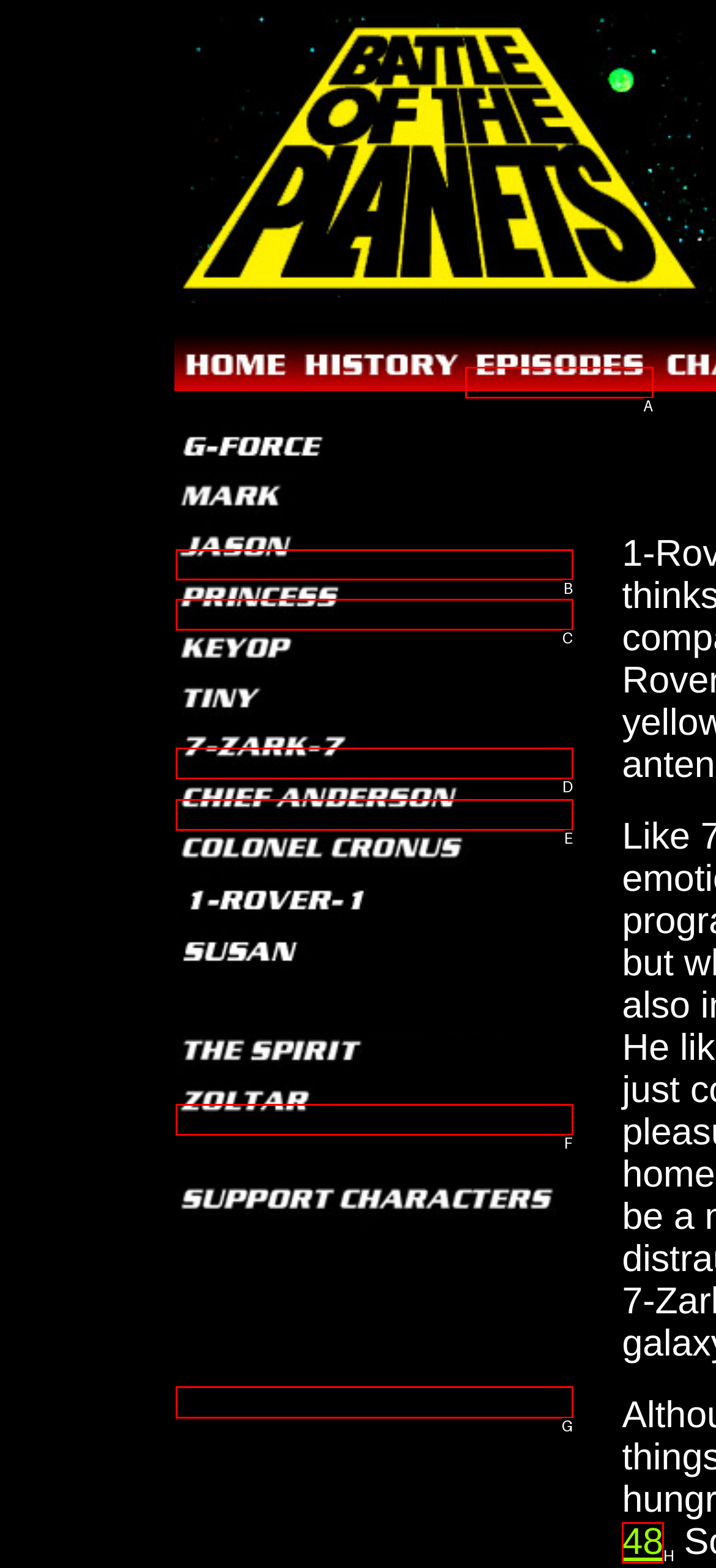Specify which UI element should be clicked to accomplish the task: view the third character bio. Answer with the letter of the correct choice.

A